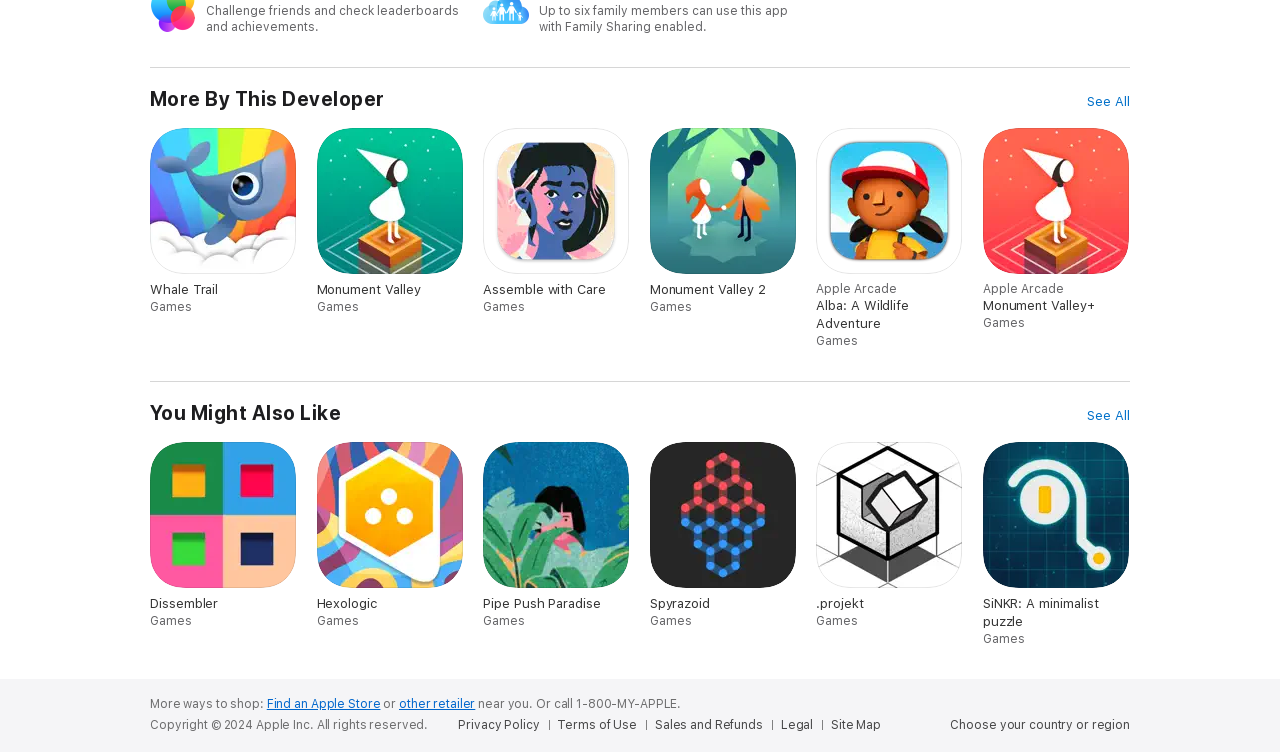What is the text above the links to other retailers? Look at the image and give a one-word or short phrase answer.

More ways to shop: